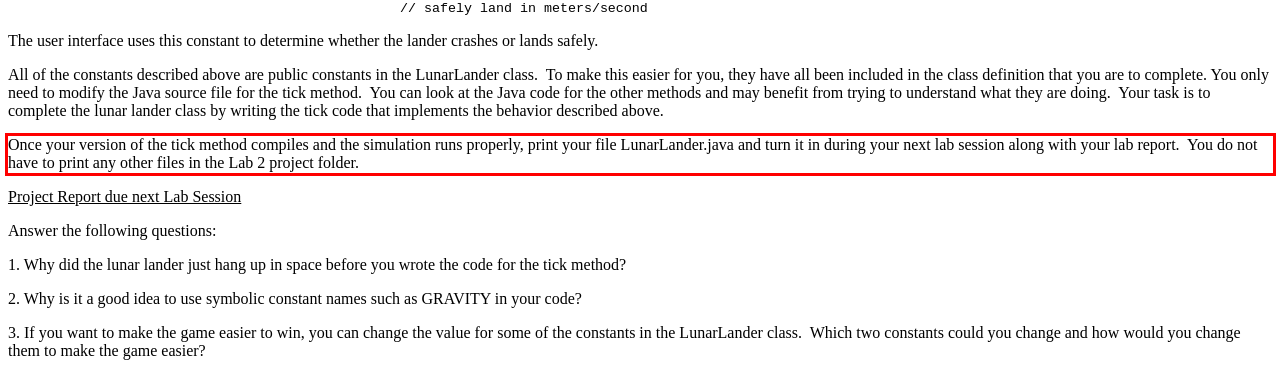You are provided with a screenshot of a webpage featuring a red rectangle bounding box. Extract the text content within this red bounding box using OCR.

Once your version of the tick method compiles and the simulation runs properly, print your file LunarLander.java and turn it in during your next lab session along with your lab report. You do not have to print any other files in the Lab 2 project folder.